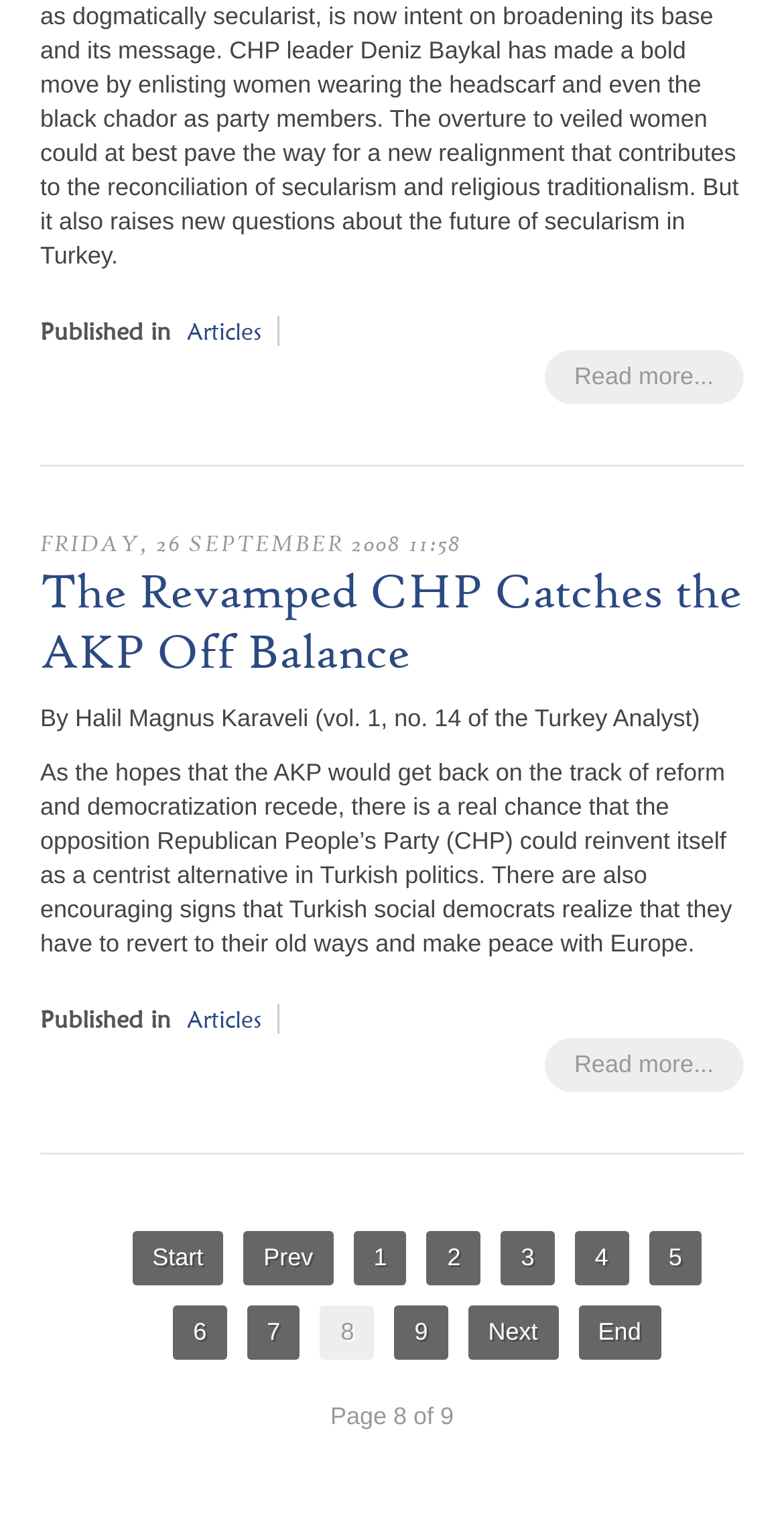Give a short answer to this question using one word or a phrase:
What is the author of the article?

Halil Magnus Karaveli